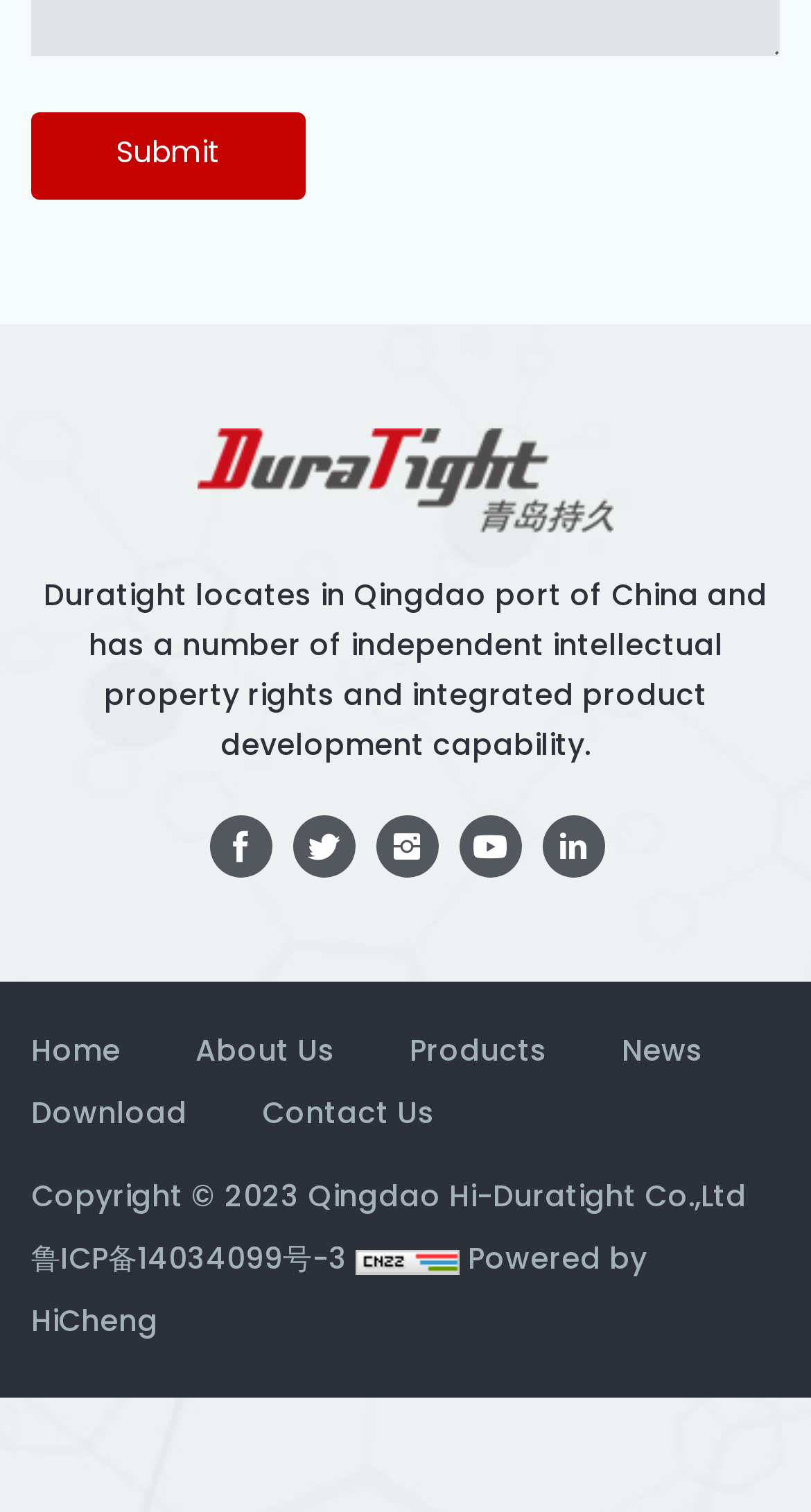Provide your answer to the question using just one word or phrase: Who powers the website?

HiCheng